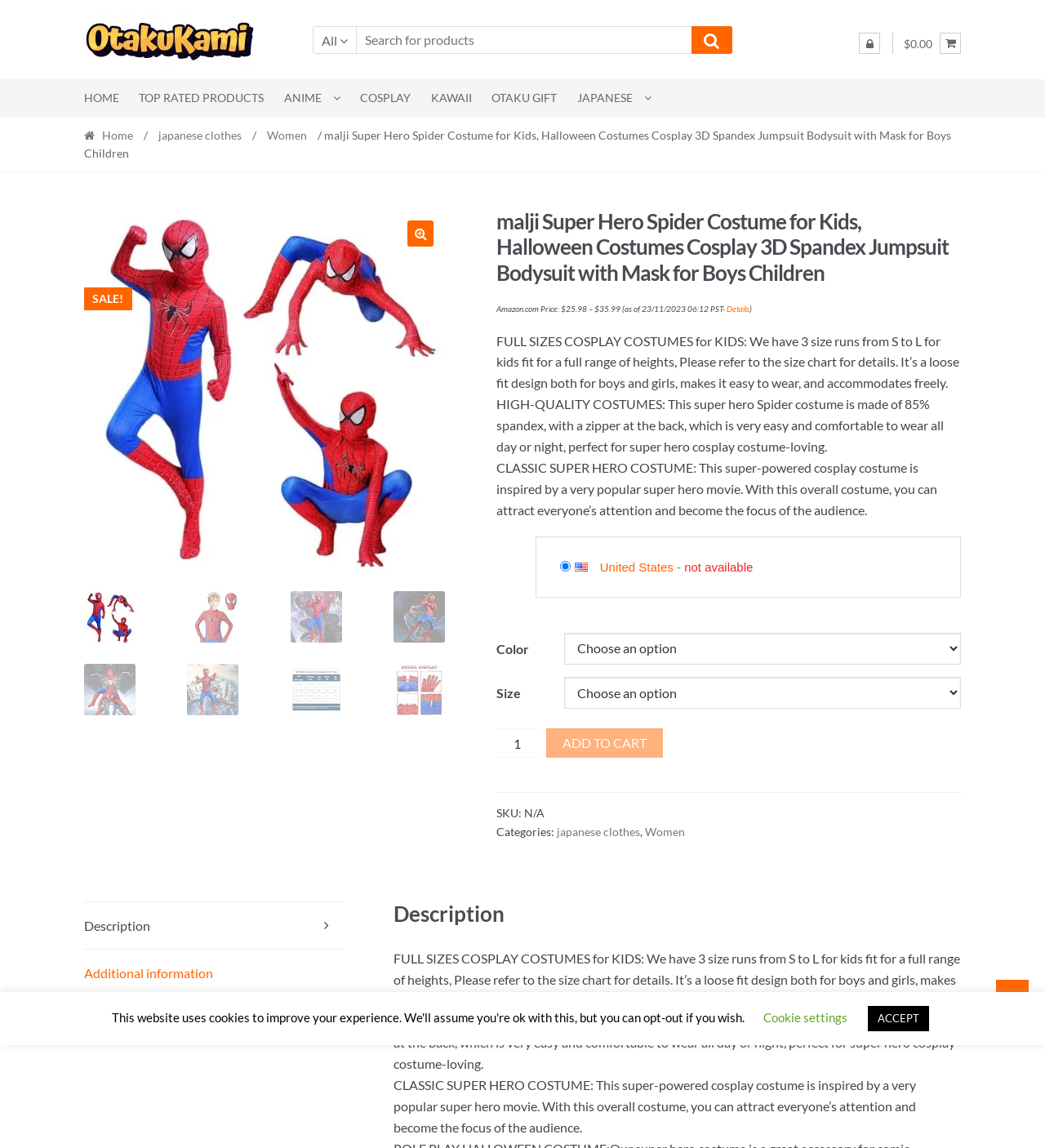Please provide a brief answer to the following inquiry using a single word or phrase:
What is the design of the Spider costume?

Loose fit